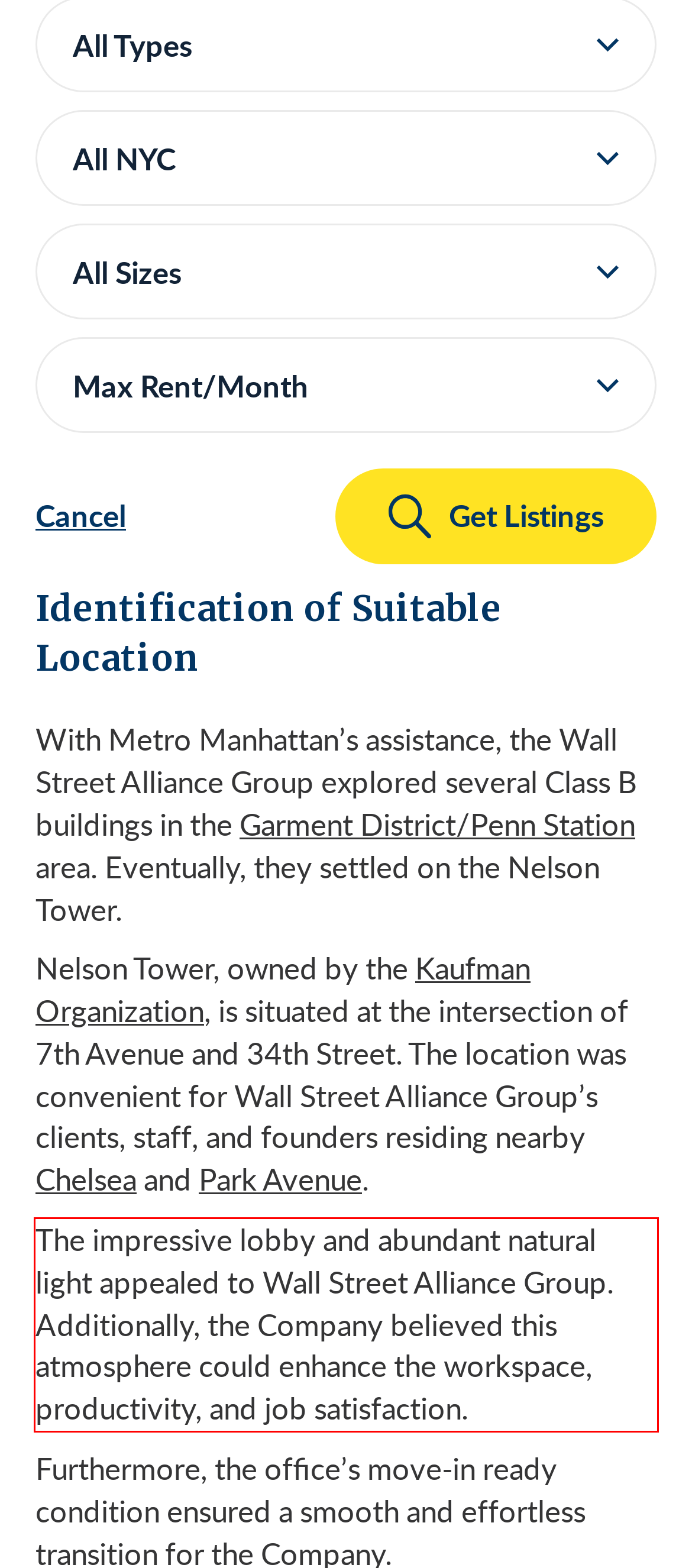Examine the webpage screenshot and use OCR to recognize and output the text within the red bounding box.

The impressive lobby and abundant natural light appealed to Wall Street Alliance Group. Additionally, the Company believed this atmosphere could enhance the workspace, productivity, and job satisfaction.